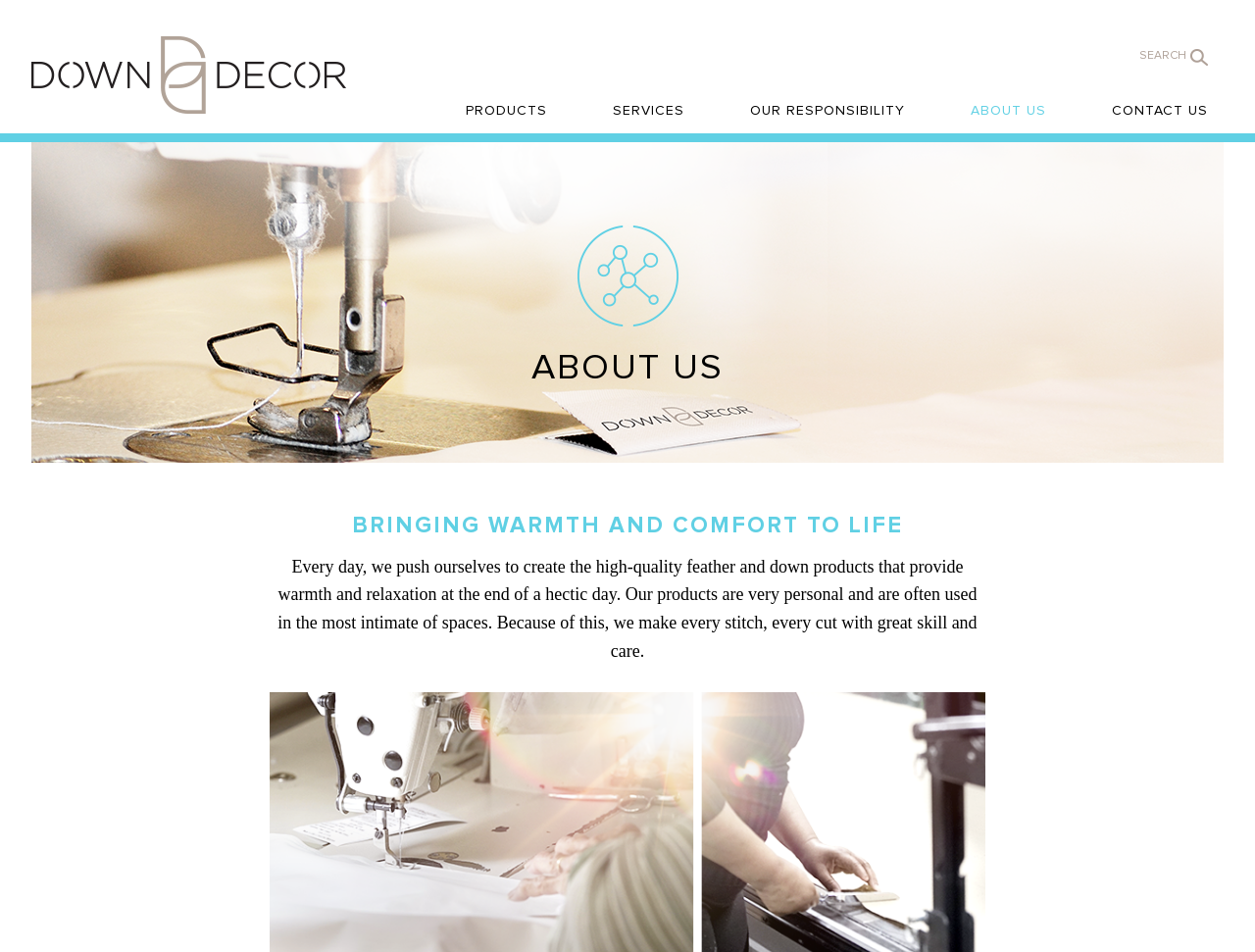What is the main purpose of the company?
Look at the image and answer the question with a single word or phrase.

Create high-quality feather and down products